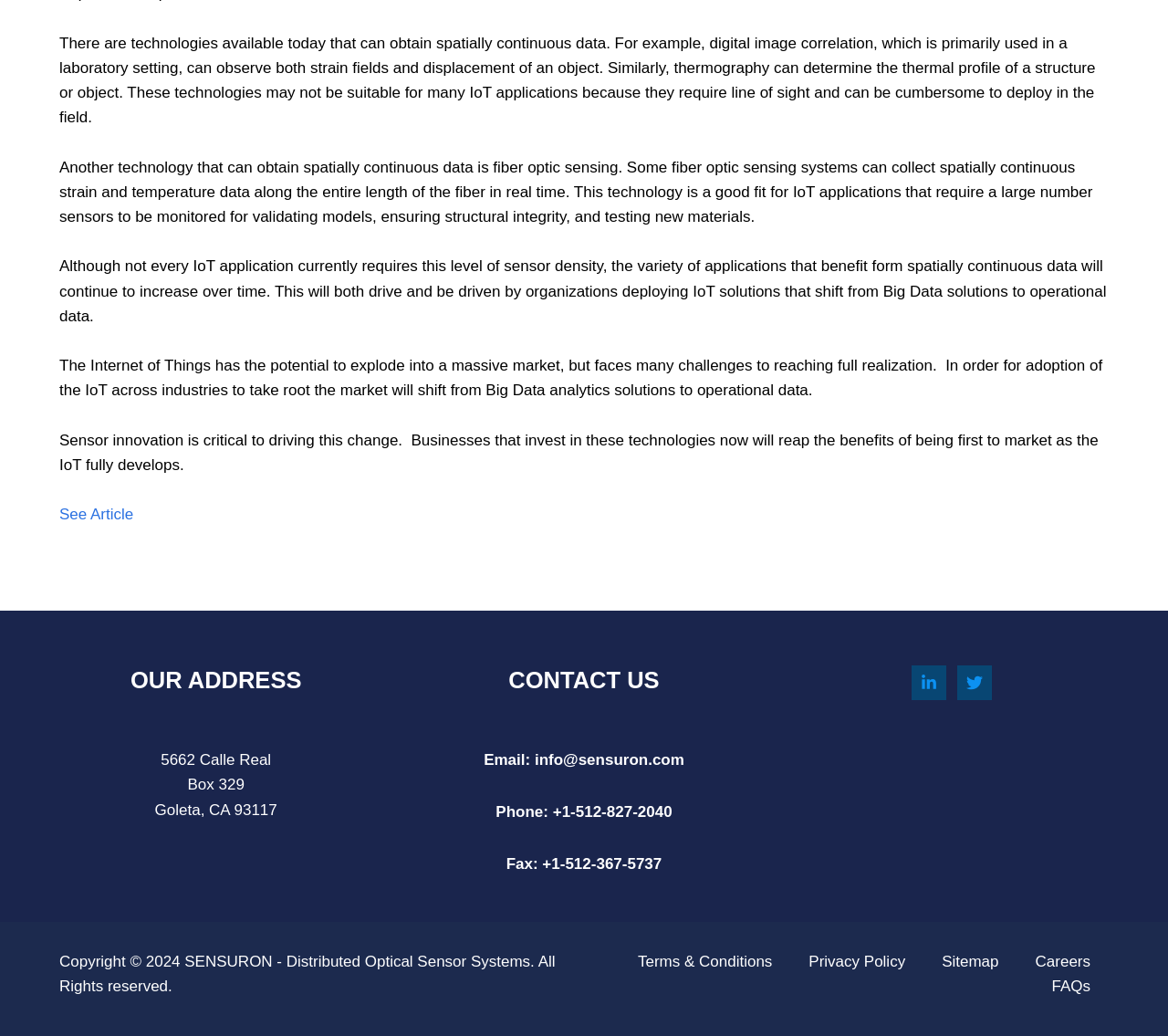Determine the bounding box coordinates in the format (top-left x, top-left y, bottom-right x, bottom-right y). Ensure all values are floating point numbers between 0 and 1. Identify the bounding box of the UI element described by: Terms & Conditions

[0.53, 0.917, 0.677, 0.94]